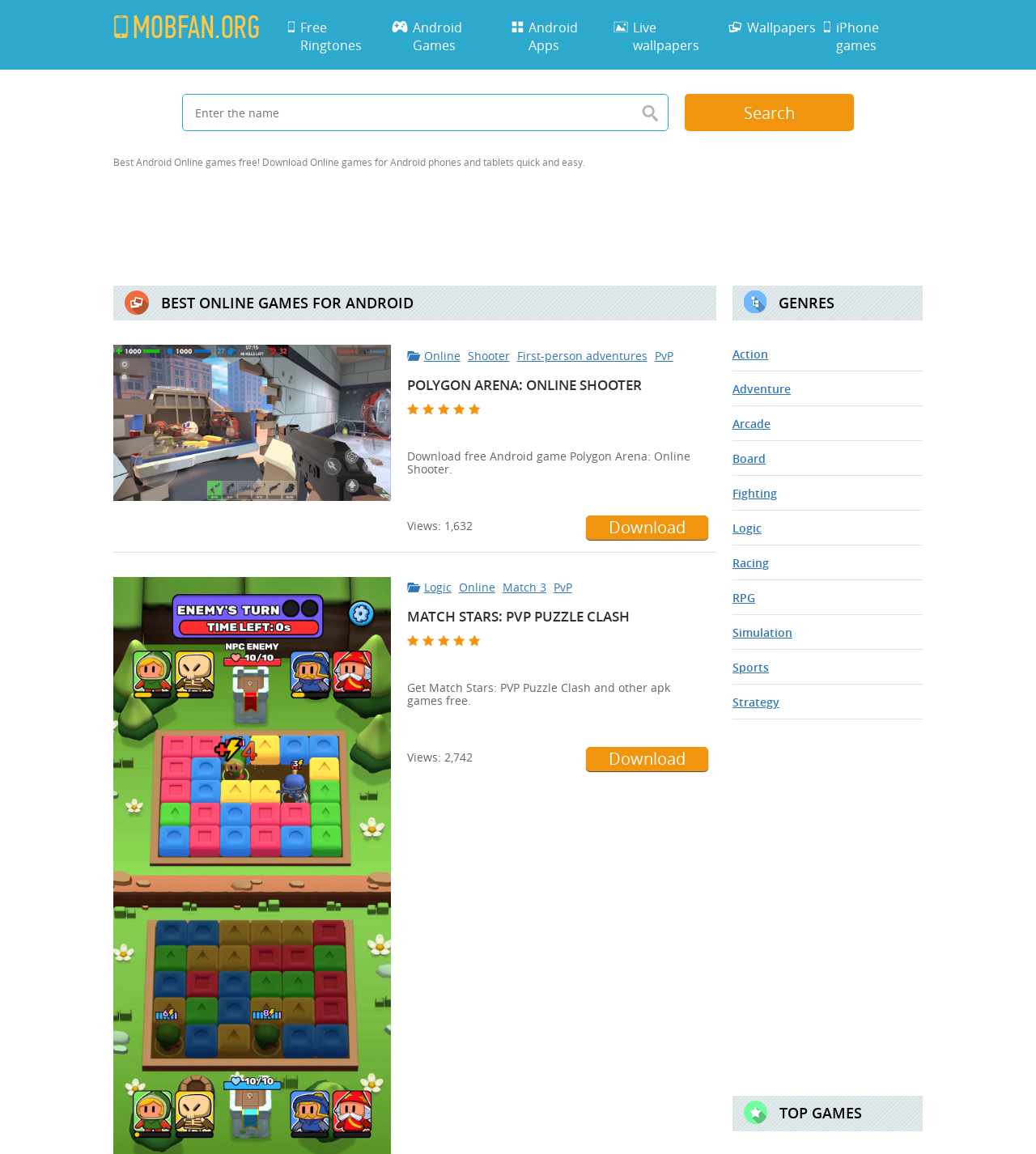Refer to the image and provide an in-depth answer to the question: 
How many views does the game Match Stars: PVP Puzzle Clash have?

I found the game 'Match Stars: PVP Puzzle Clash' on the webpage and looked for the 'Views:' label, which is followed by the number '2,742', indicating that the game has 2,742 views.